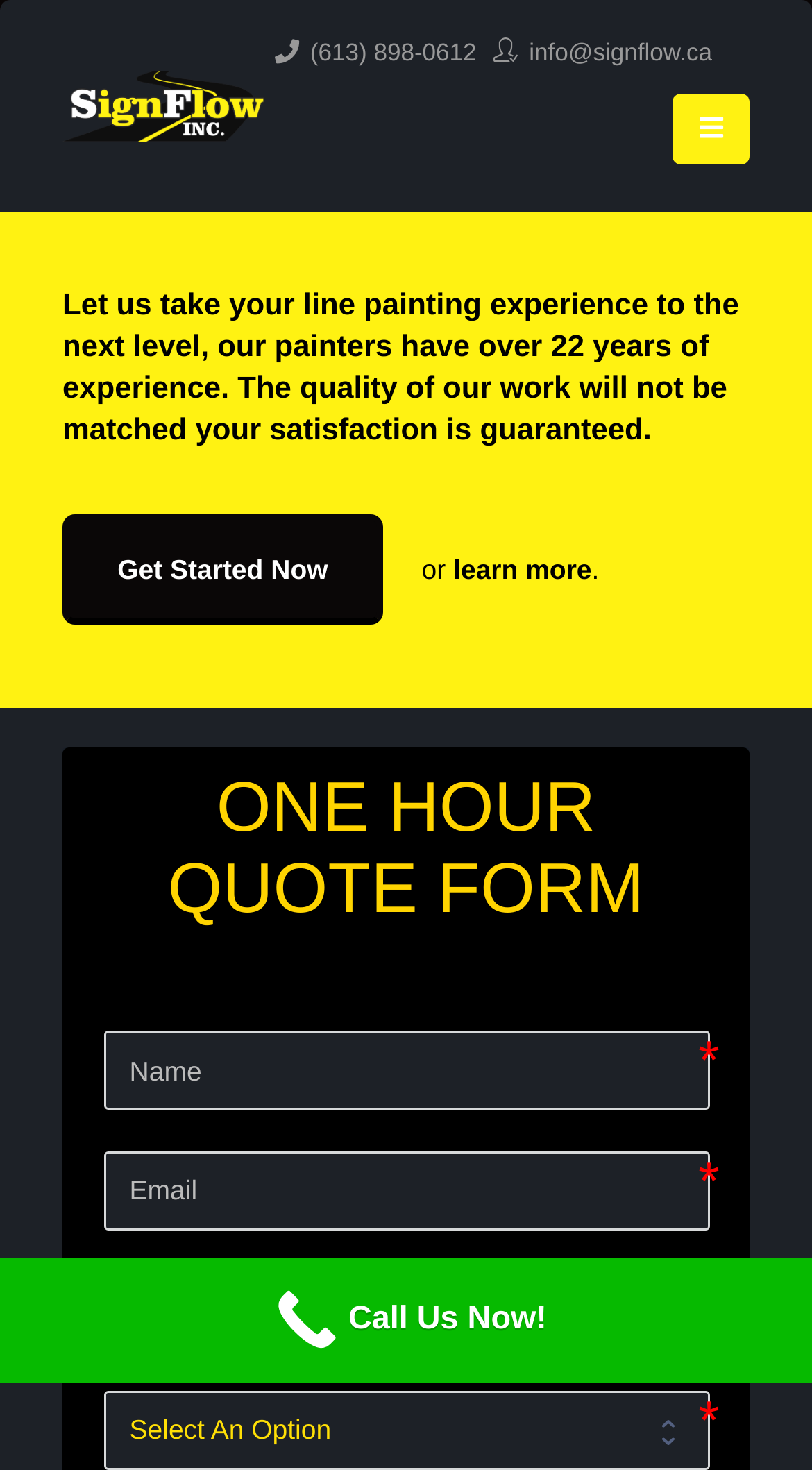Create an elaborate caption for the webpage.

The webpage is about Ottawa Line Painting, a provider with over 20 years of experience in pavement markings. At the top, there is a heading with the company name and a logo, which is also a link. Below the heading, there are two lines of contact information: a phone number and an email address. 

Following the contact information, there is a paragraph of text that describes the company's experience and guarantee of satisfaction. Below this text, there are two calls-to-action: a "Get Started Now" button and a "learn more" link, separated by the text "or". 

On the right side of the page, there is a section with a heading "ONE HOUR QUOTE FORM" and four form fields: three text boxes and a combo box. 

At the very bottom of the page, there is a "Call Us Now!" link that spans the entire width of the page.